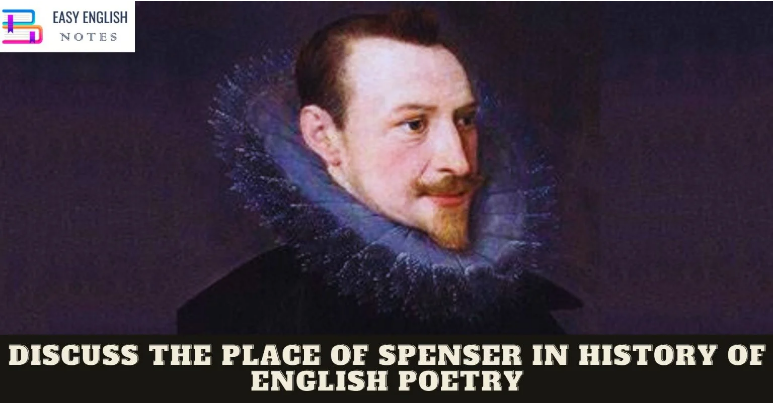What is characteristic of the period depicted in the image?
Using the picture, provide a one-word or short phrase answer.

Ruff